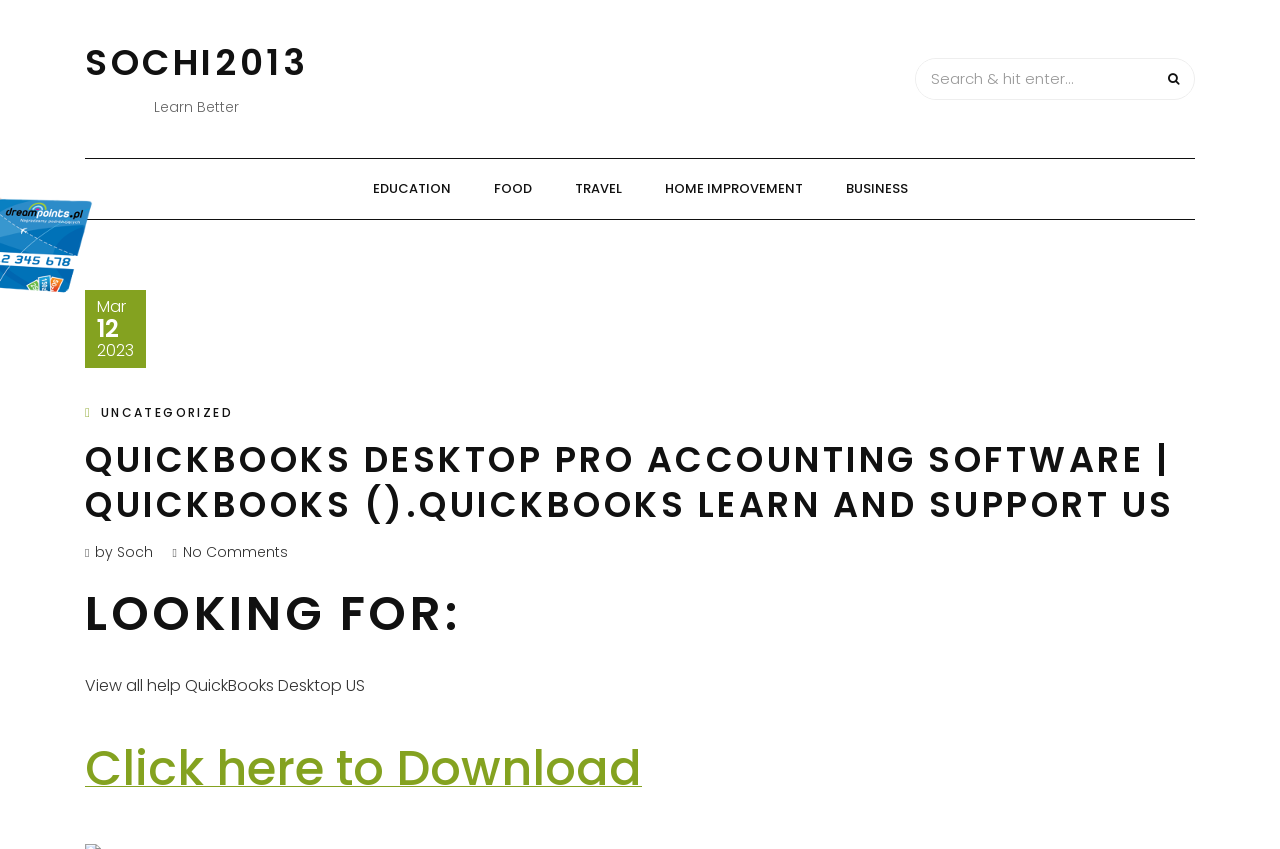What is the author of the content?
Give a one-word or short-phrase answer derived from the screenshot.

Soch